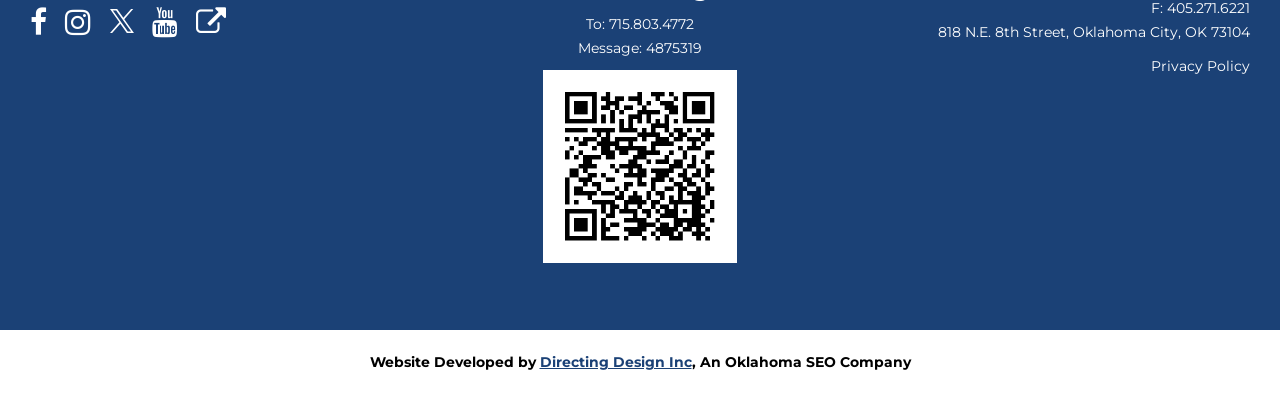What is the address of the location?
Relying on the image, give a concise answer in one word or a brief phrase.

818 N.E. 8th Street, Oklahoma City, OK 73104